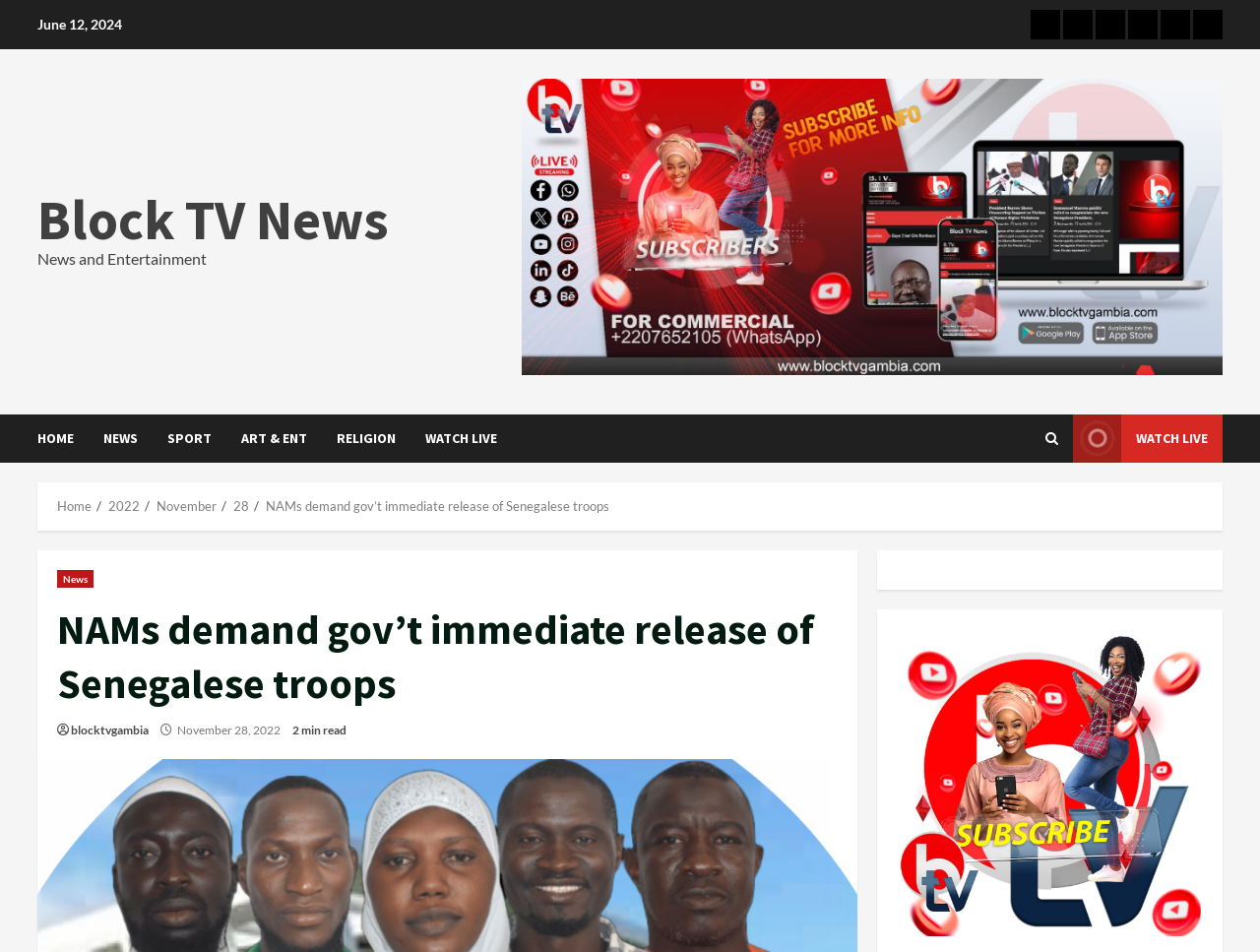Given the description of the UI element: "News", predict the bounding box coordinates in the form of [left, top, right, bottom], with each value being a float between 0 and 1.

[0.045, 0.599, 0.075, 0.618]